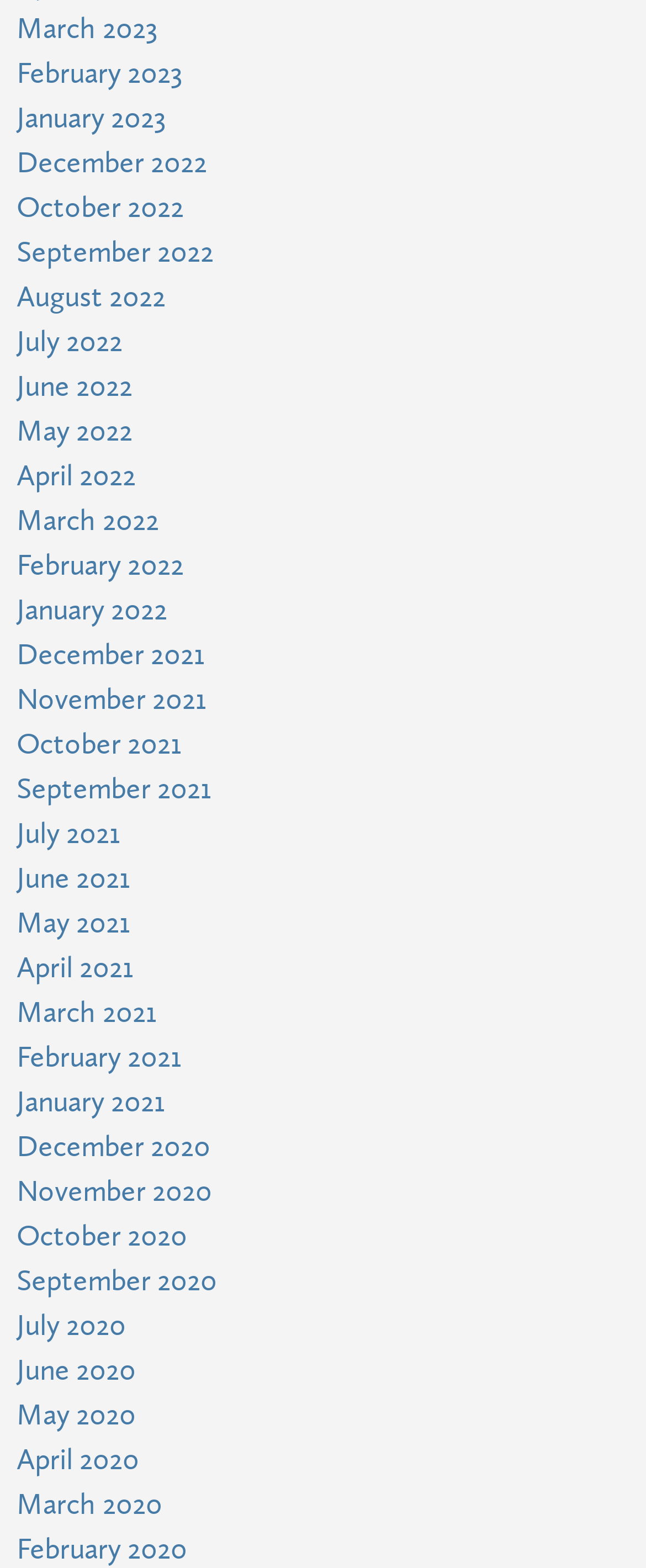Locate the bounding box coordinates of the clickable region to complete the following instruction: "View March 2023."

[0.026, 0.007, 0.244, 0.029]